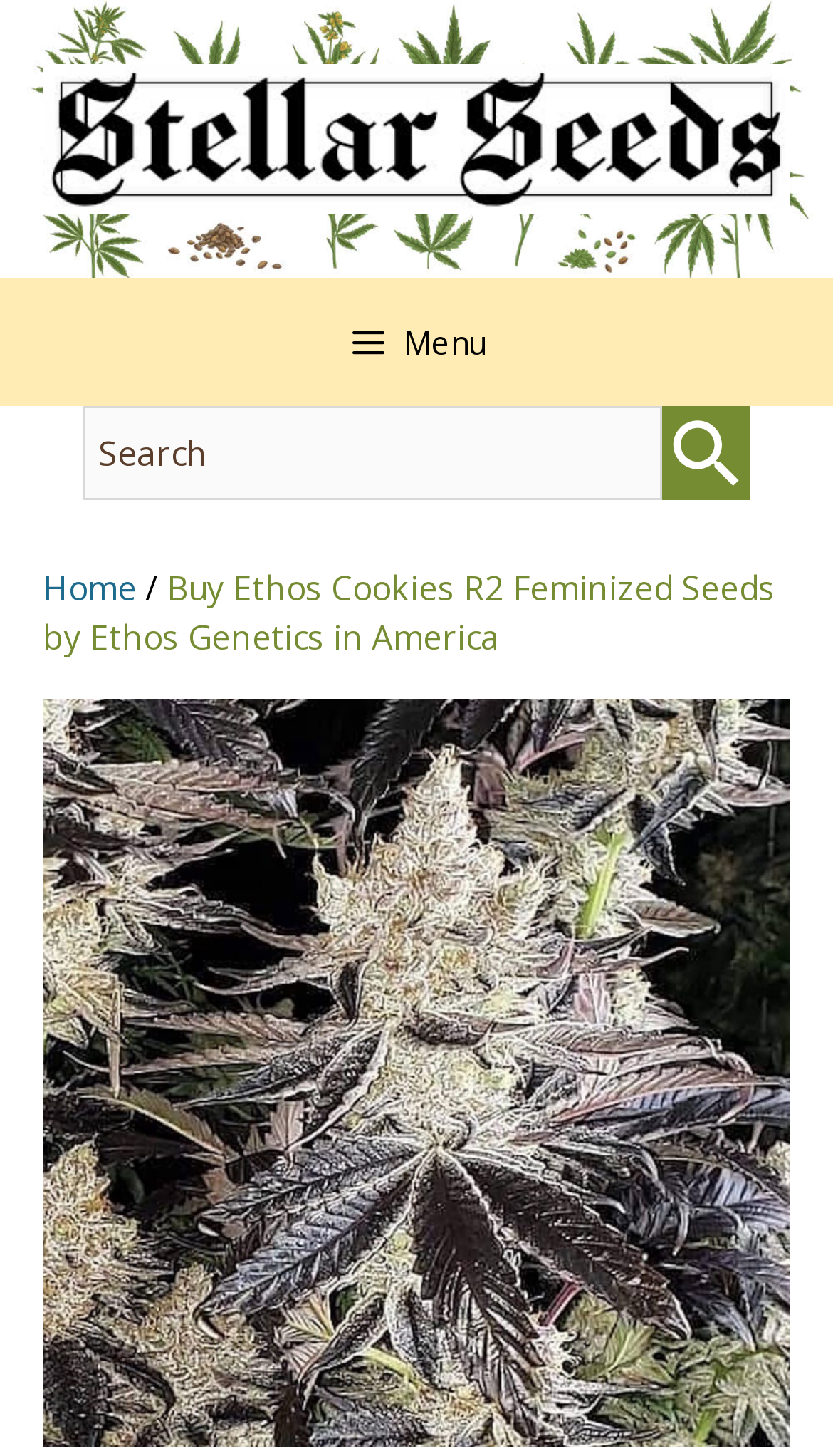What is the purpose of the search box?
Please ensure your answer to the question is detailed and covers all necessary aspects.

The search box is located in the navigation section, and it has a placeholder text 'Search', indicating that it is meant for searching the website.